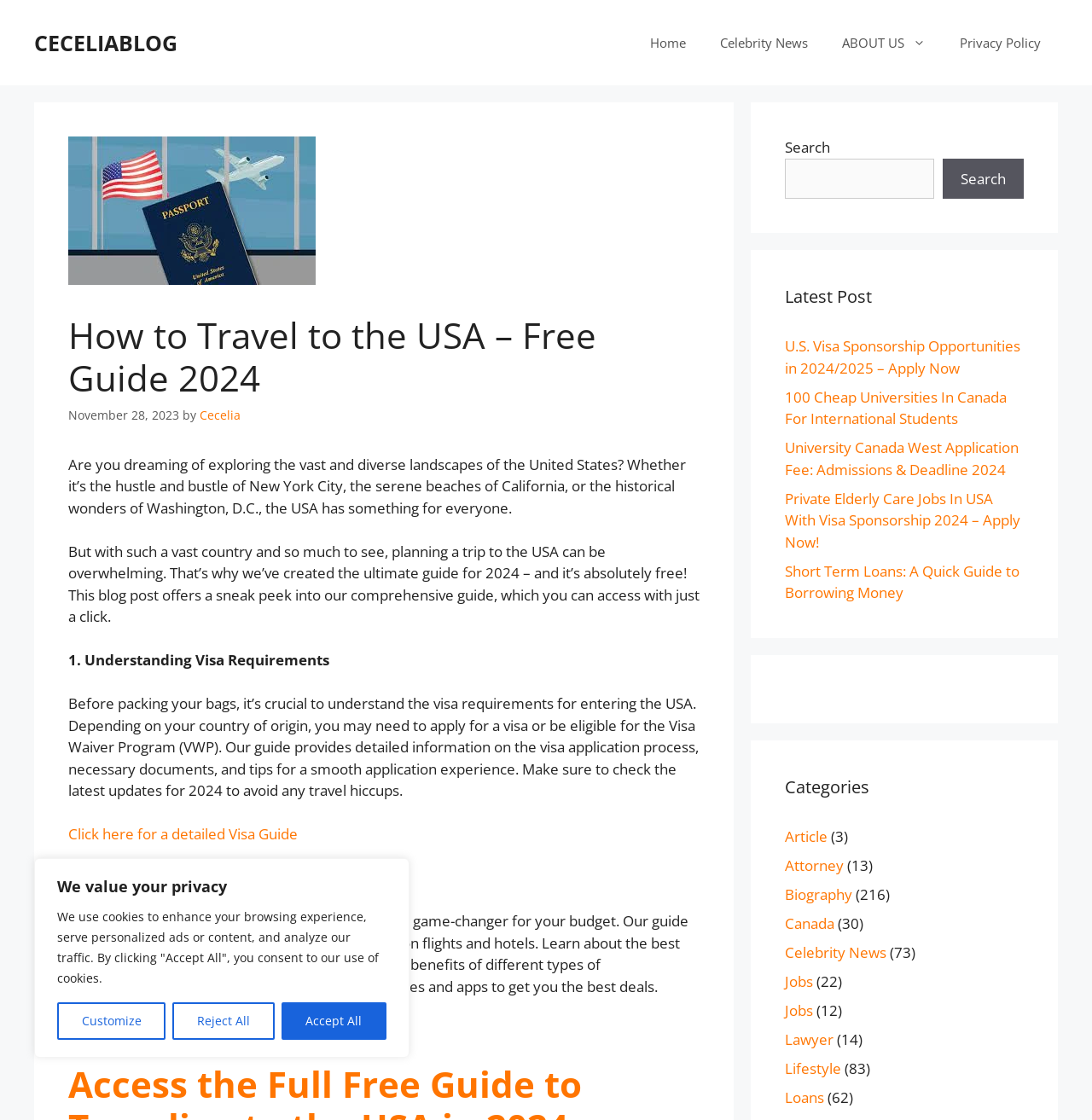Please provide a detailed answer to the question below based on the screenshot: 
What type of information can be found in the 'Latest Post' section?

The 'Latest Post' section appears to be a list of links to other articles or blog posts, with titles such as 'U.S. Visa Sponsorship Opportunities in 2024/2025 – Apply Now' and '100 Cheap Universities In Canada For International Students'.